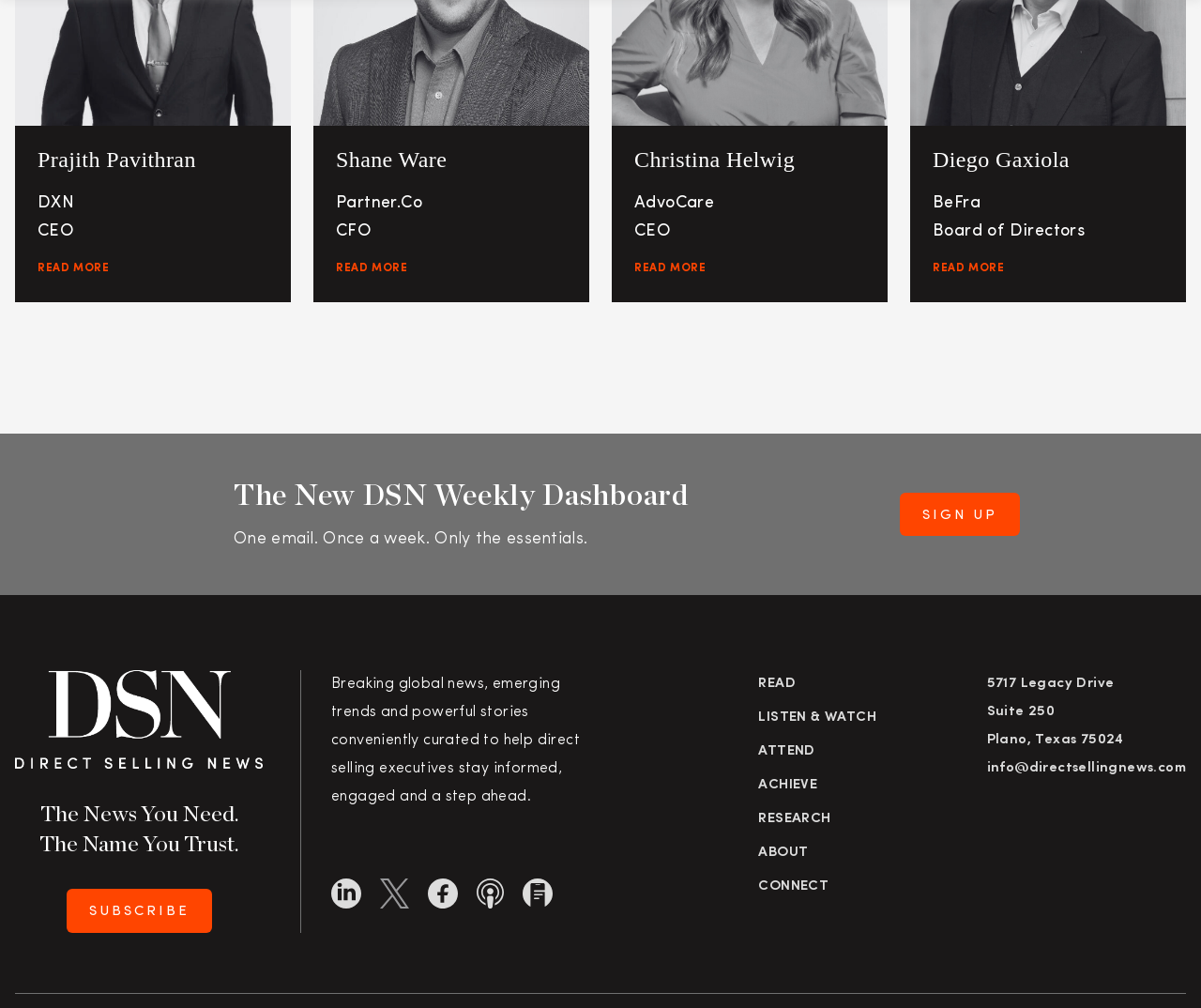What is the purpose of the 'Sign Up' button?
Please answer the question with a detailed and comprehensive explanation.

The 'Sign Up' button is located near the text 'The New DSN Weekly Dashboard' and 'One email. Once a week. Only the essentials.', which suggests that the button is for subscribing to a weekly newsletter.